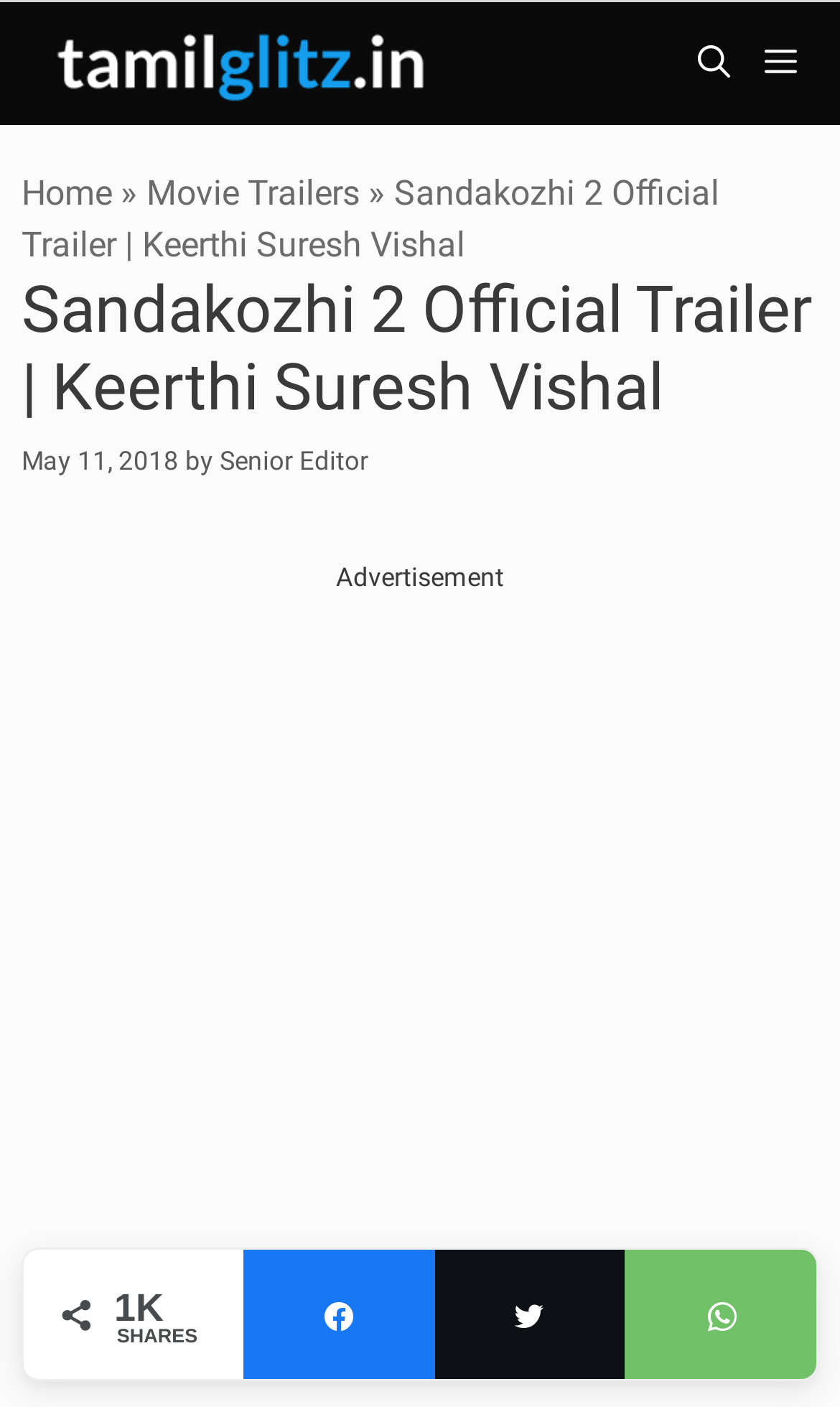Summarize the webpage with a detailed and informative caption.

The webpage is about the official trailer of the upcoming Tamil action drama film "Sandakozhi 2", featuring Vishal and Keerthi Suresh. At the top left corner, there is a logo of "TamilGlitz" which is also a link. Next to it, on the top right corner, there is a button labeled "MENU" and a link to open the search bar.

Below the top section, there is a header with a navigation menu, also known as breadcrumbs, which shows the path "Home » Movie Trailers » Sandakozhi 2 Official Trailer | Keerthi Suresh Vishal". The title of the webpage "Sandakozhi 2 Official Trailer | Keerthi Suresh Vishal" is displayed prominently in the middle of the page.

On the left side of the page, there is a section with the date "May 11, 2018" and the author "Senior Editor". In the middle of the page, there is an advertisement section. At the bottom of the page, there are social media sharing links, including Facebook, Twitter, and WhatsApp, with a count of 1K shares.